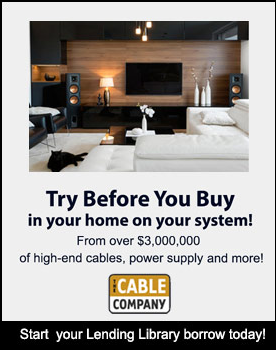What is the name of the company offering the audio equipment service?
Based on the screenshot, give a detailed explanation to answer the question.

The question asks about the name of the company offering the audio equipment service. The caption mentions that customers can explore their 'Lending Library' for audio equipment from 'The Cable Company', which directly answers the question.